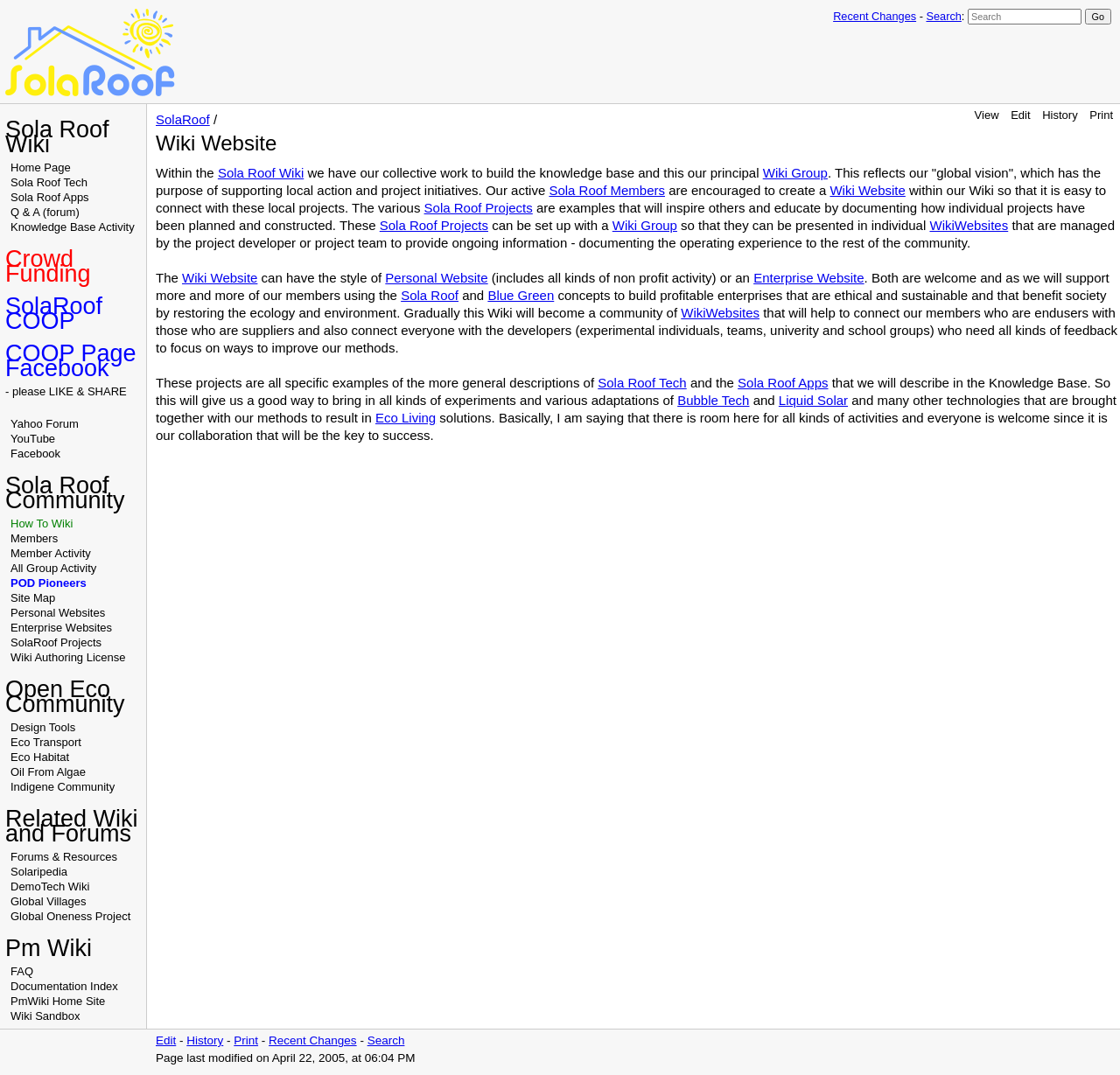What is the name of the community?
Based on the image, answer the question in a detailed manner.

I found the answer by looking at the headings on the webpage, which includes 'SolaRoof COOP'. This is likely the name of the community.